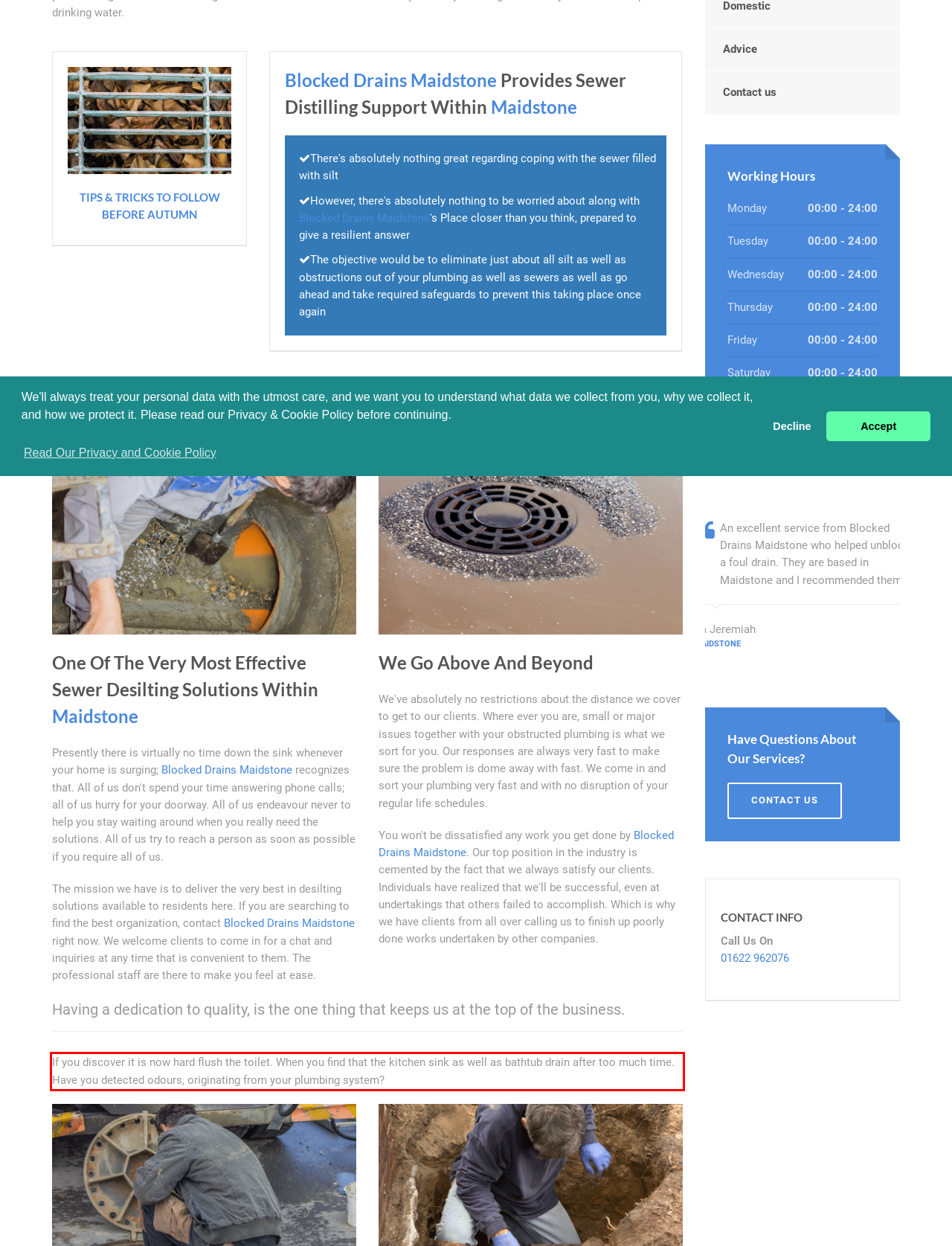Given a webpage screenshot with a red bounding box, perform OCR to read and deliver the text enclosed by the red bounding box.

If you discover it is now hard flush the toilet. When you find that the kitchen sink as well as bathtub drain after too much time. Have you detected odours, originating from your plumbing system?